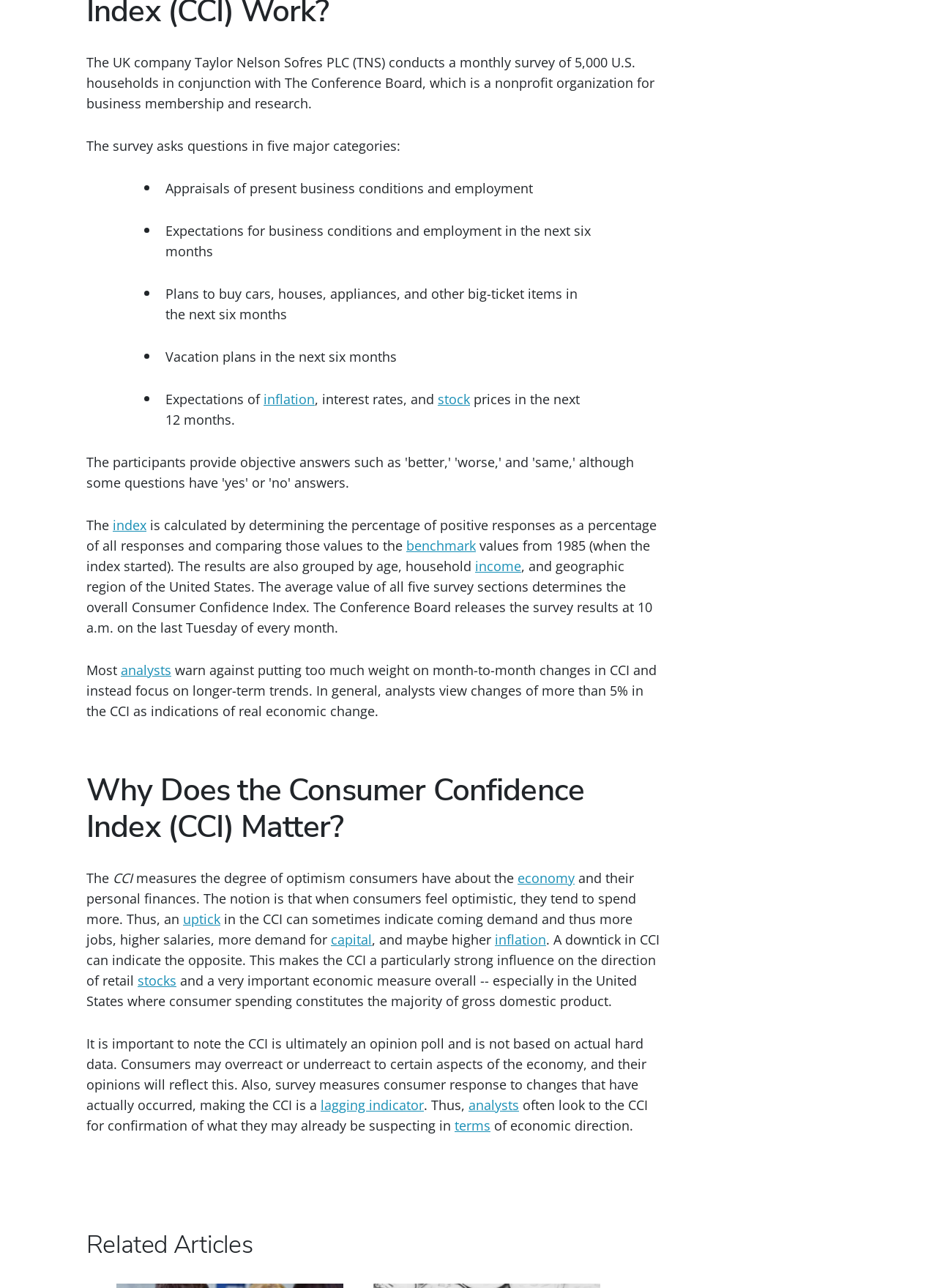Determine the bounding box coordinates of the section to be clicked to follow the instruction: "Click the link 'index'". The coordinates should be given as four float numbers between 0 and 1, formatted as [left, top, right, bottom].

[0.12, 0.401, 0.156, 0.414]